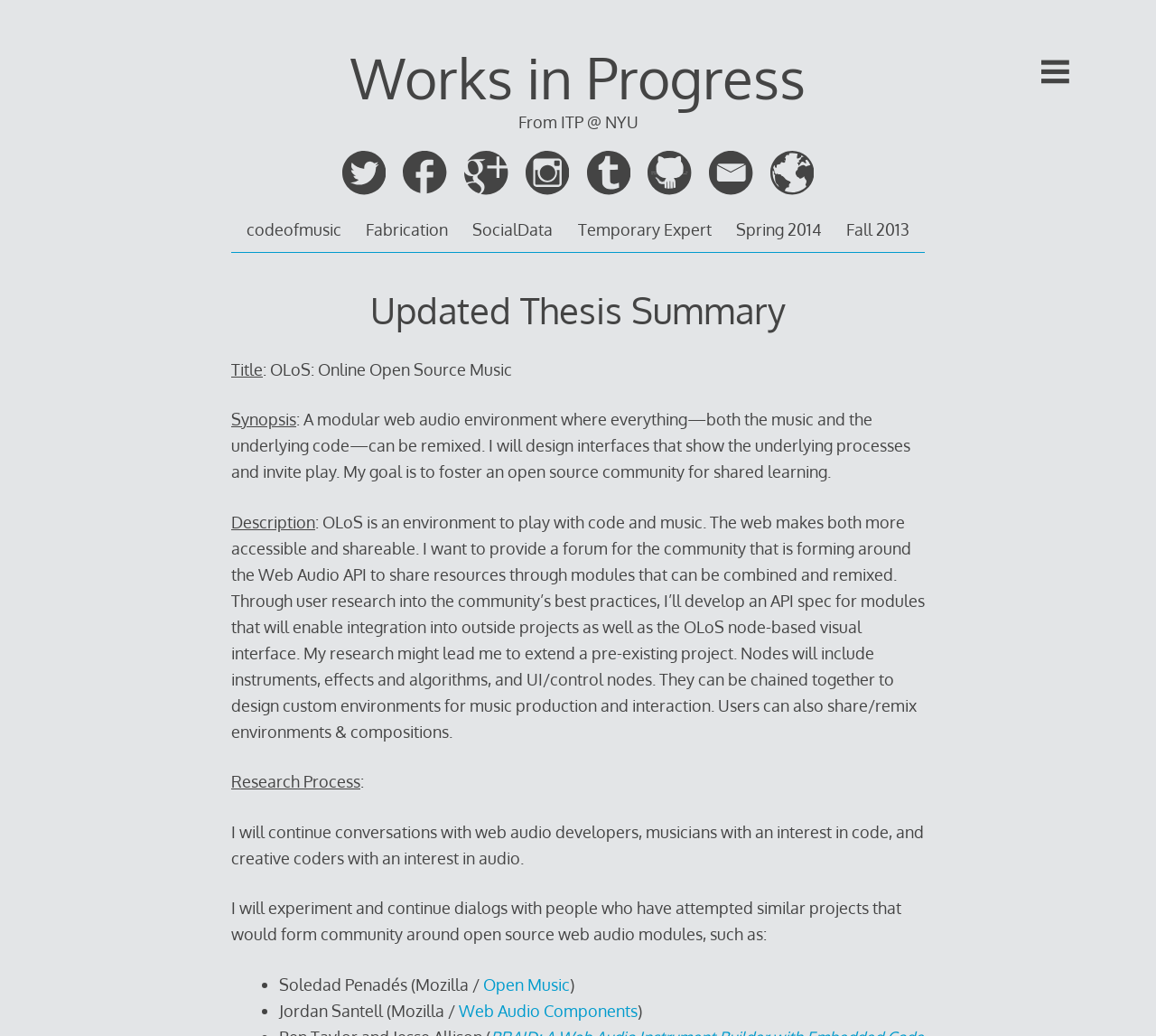Pinpoint the bounding box coordinates of the clickable area necessary to execute the following instruction: "Click the 'codeofmusic' link". The coordinates should be given as four float numbers between 0 and 1, namely [left, top, right, bottom].

[0.214, 0.21, 0.296, 0.233]